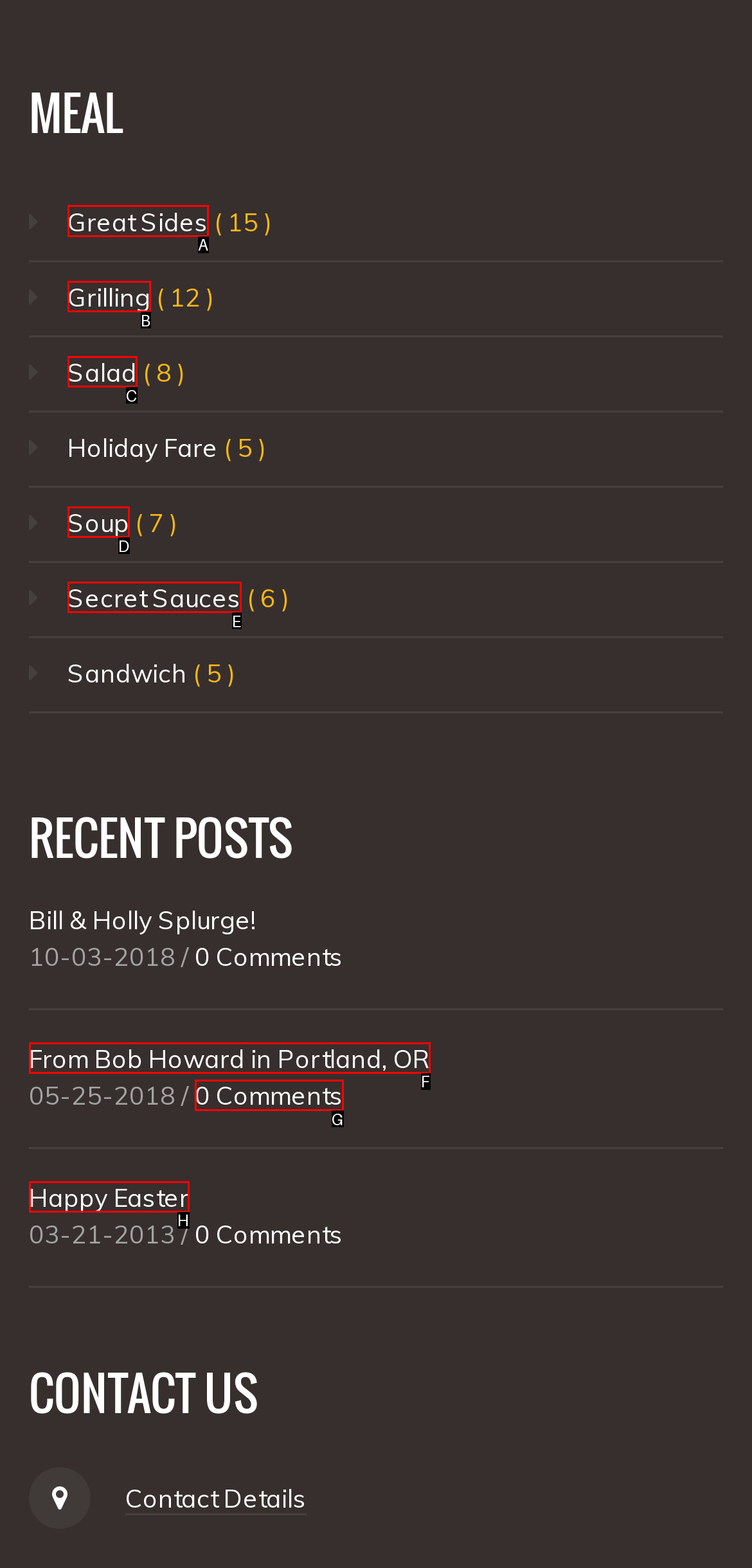Determine the correct UI element to click for this instruction: Click on 'Great Sides'. Respond with the letter of the chosen element.

A